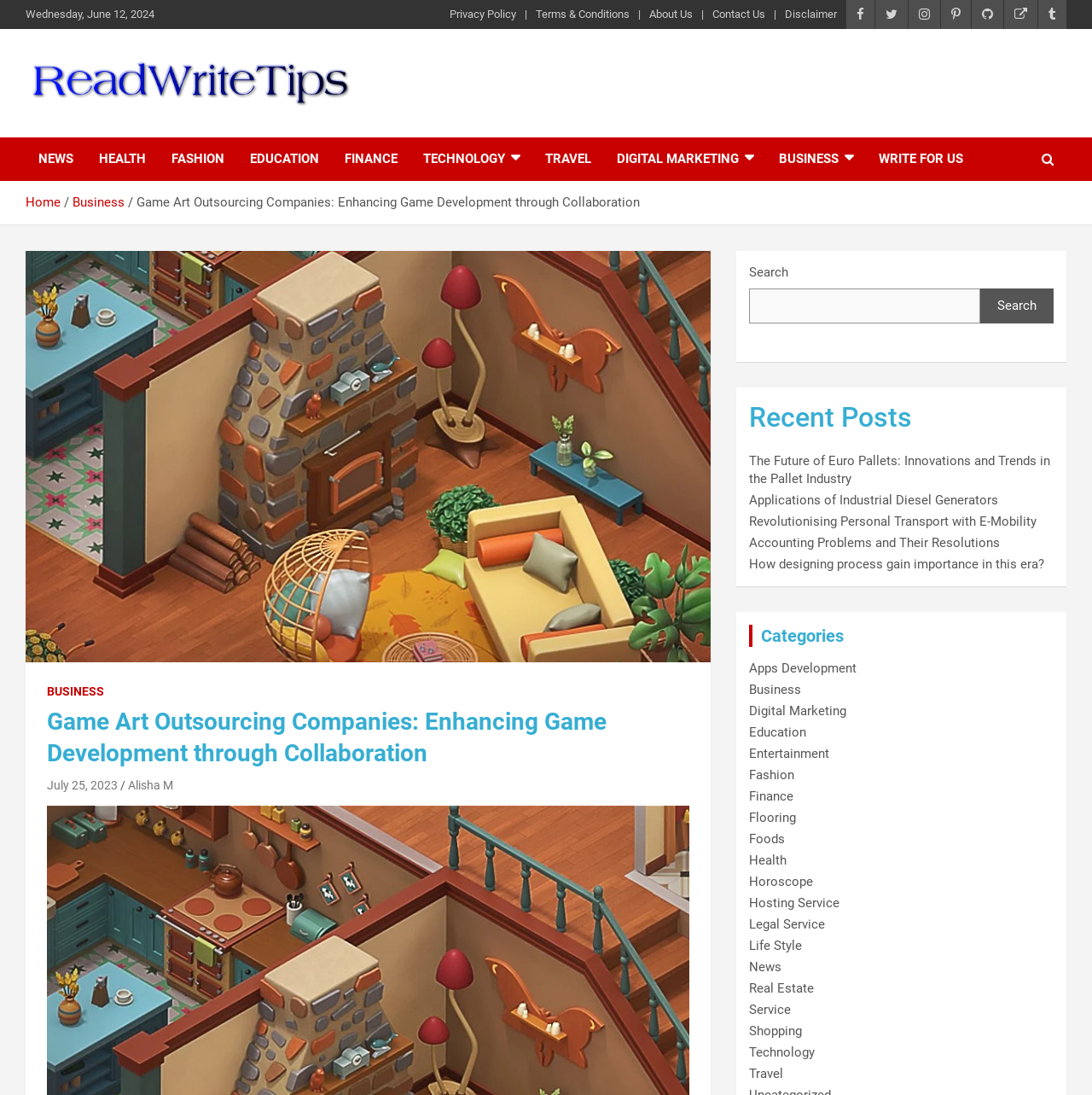Locate the bounding box coordinates of the area where you should click to accomplish the instruction: "Browse the 'Business' category".

[0.686, 0.623, 0.734, 0.637]